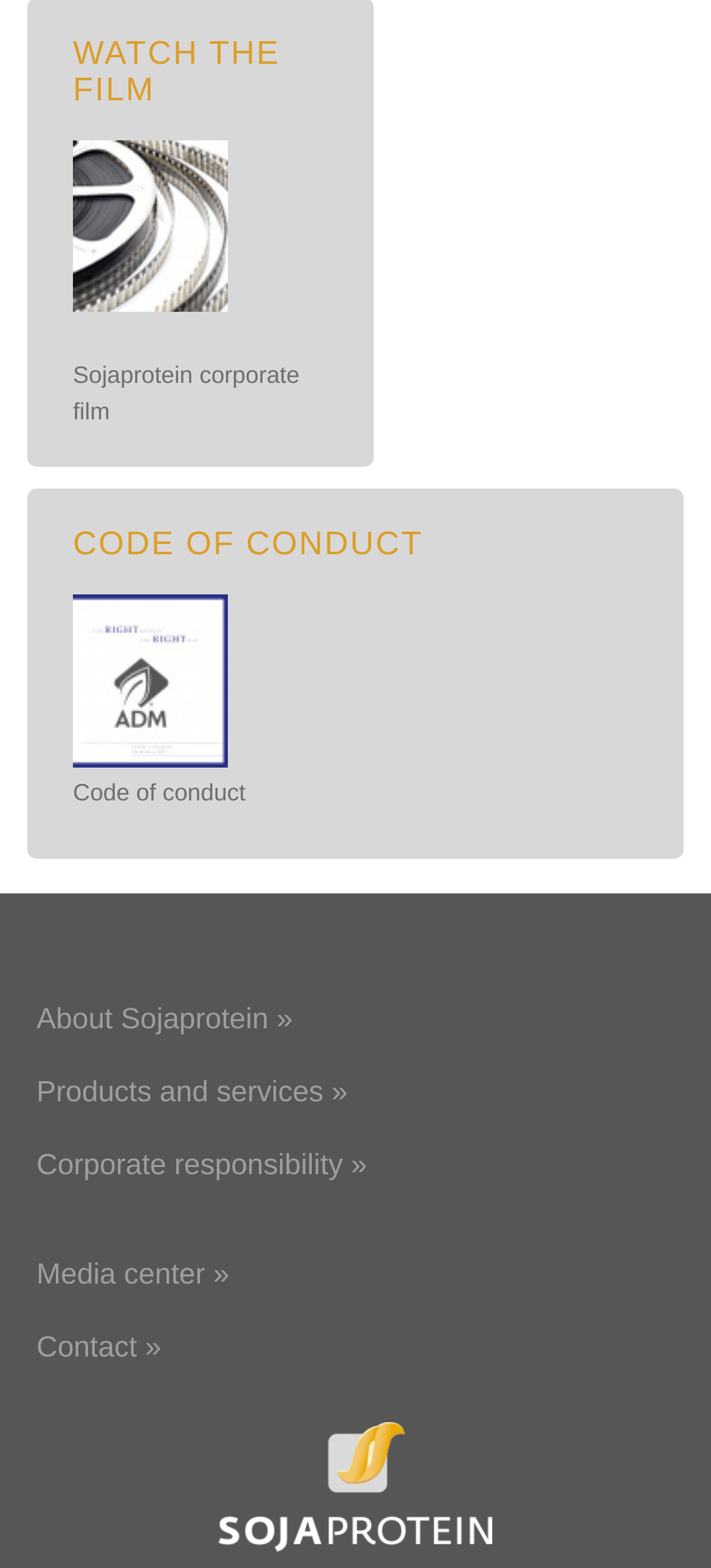Using the webpage screenshot, find the UI element described by Corporate responsibility ». Provide the bounding box coordinates in the format (top-left x, top-left y, bottom-right x, bottom-right y), ensuring all values are floating point numbers between 0 and 1.

[0.051, 0.734, 0.516, 0.754]